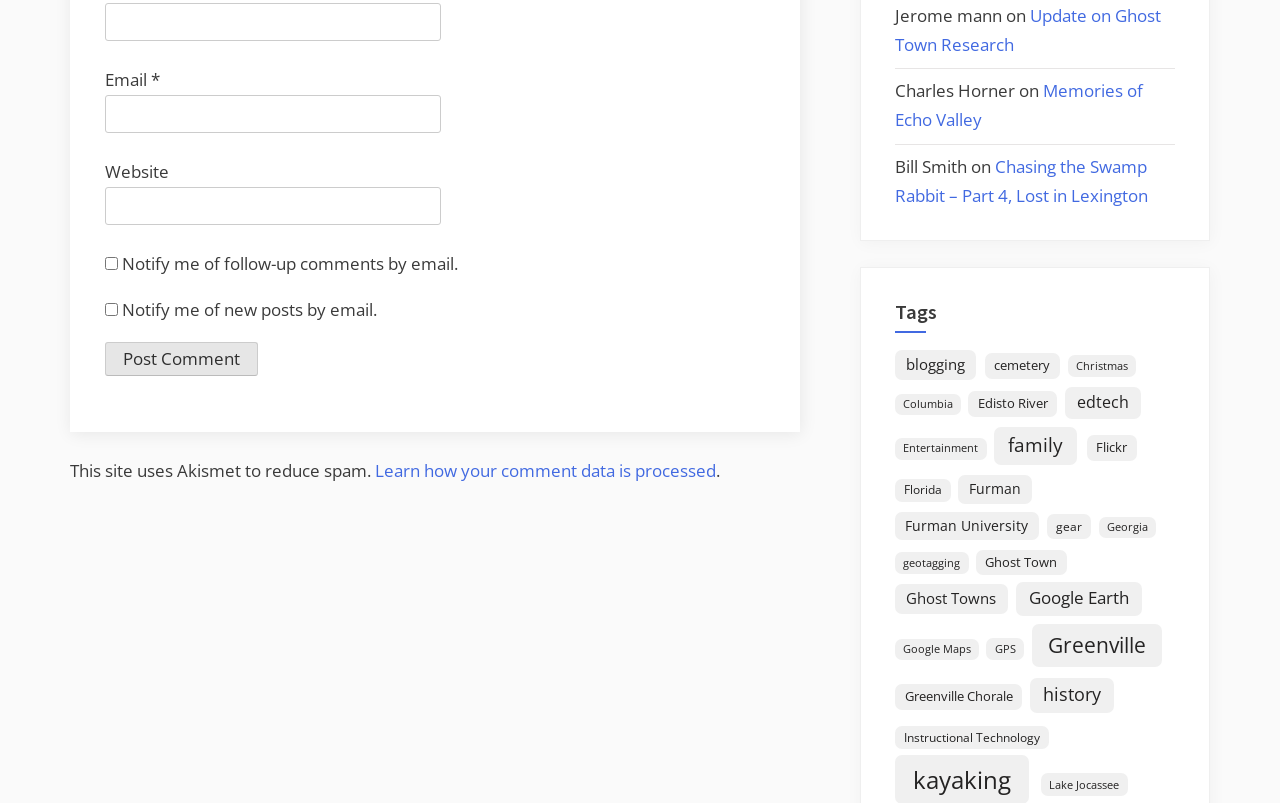Please specify the coordinates of the bounding box for the element that should be clicked to carry out this instruction: "Enter your name". The coordinates must be four float numbers between 0 and 1, formatted as [left, top, right, bottom].

[0.082, 0.004, 0.345, 0.051]